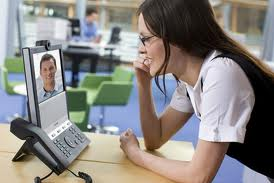Give a detailed account of what is happening in the image.

The image depicts a focused woman engaged in a video call, illustrating the modern dynamics of business communication facilitated by technology. She leans forward, resting her chin on one hand as she attentively listens to the person on the screen. This interaction captures the essence of video conferencing, a key component of contemporary SIP trunking services, which enable clear and cost-effective communication between businesses. The setting appears to be an office or collaborative workspace, with vibrant green chairs and open areas visible in the background, emphasizing a professional yet approachable atmosphere. This scenario highlights the benefits of using Session Initiation Protocol (SIP) technology, which streamlines business interactions and improves teamwork across distances.